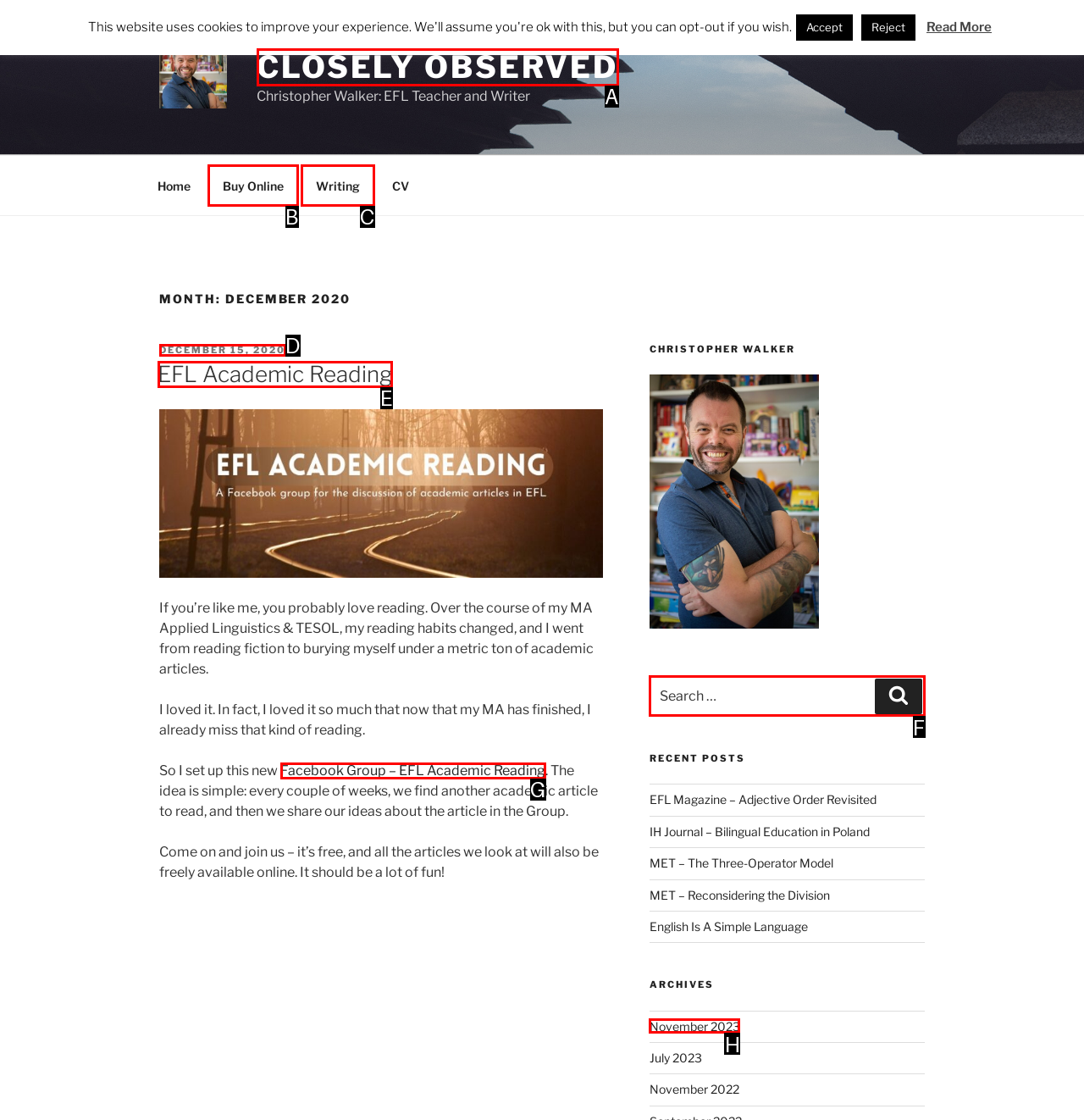Find the option that best fits the description: Photographs. Answer with the letter of the option.

None